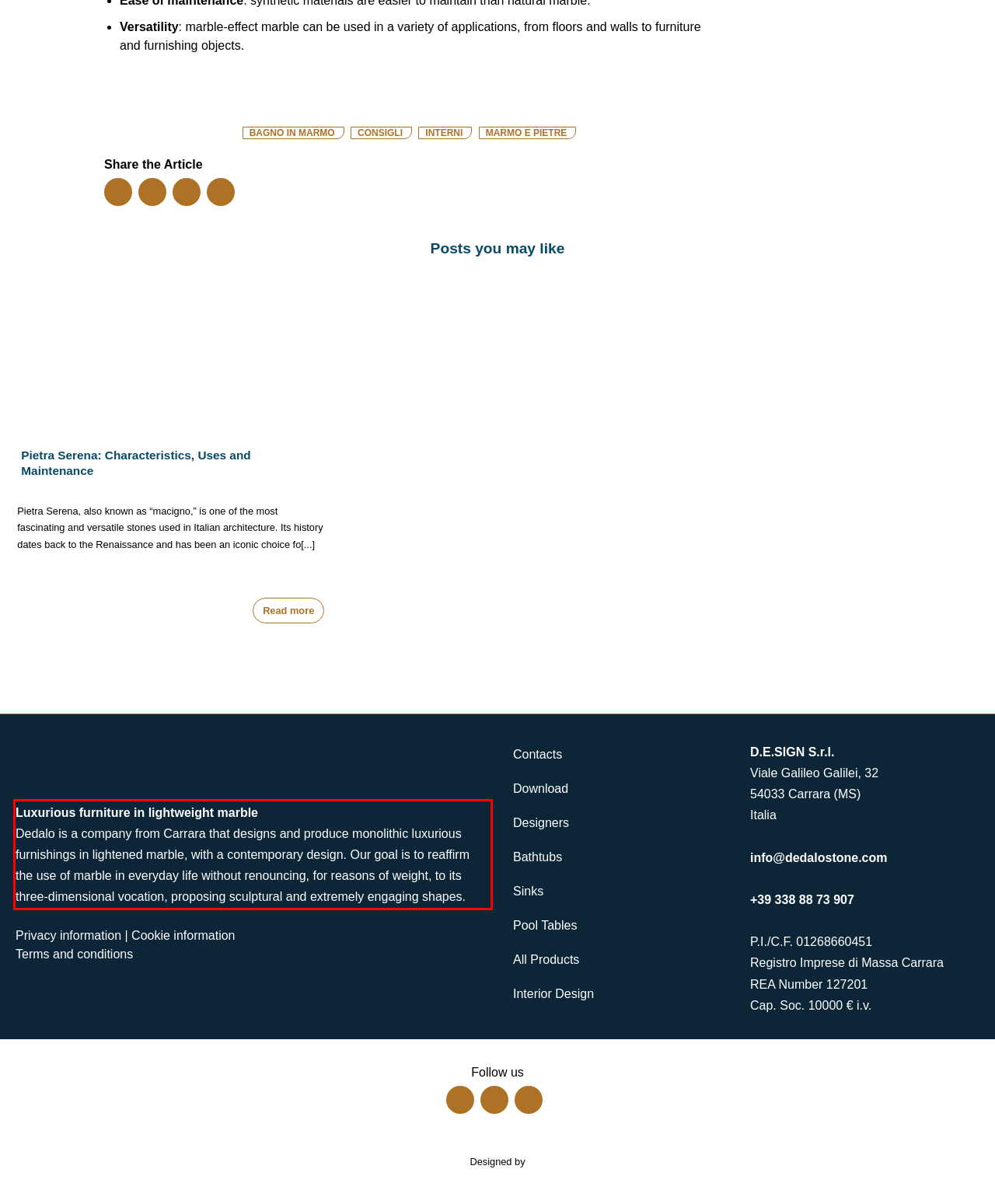Identify the text inside the red bounding box in the provided webpage screenshot and transcribe it.

Luxurious furniture in lightweight marble Dedalo is a company from Carrara that designs and produce monolithic luxurious furnishings in lightened marble, with a contemporary design. Our goal is to reaffirm the use of marble in everyday life without renouncing, for reasons of weight, to its three-dimensional vocation, proposing sculptural and extremely engaging shapes.